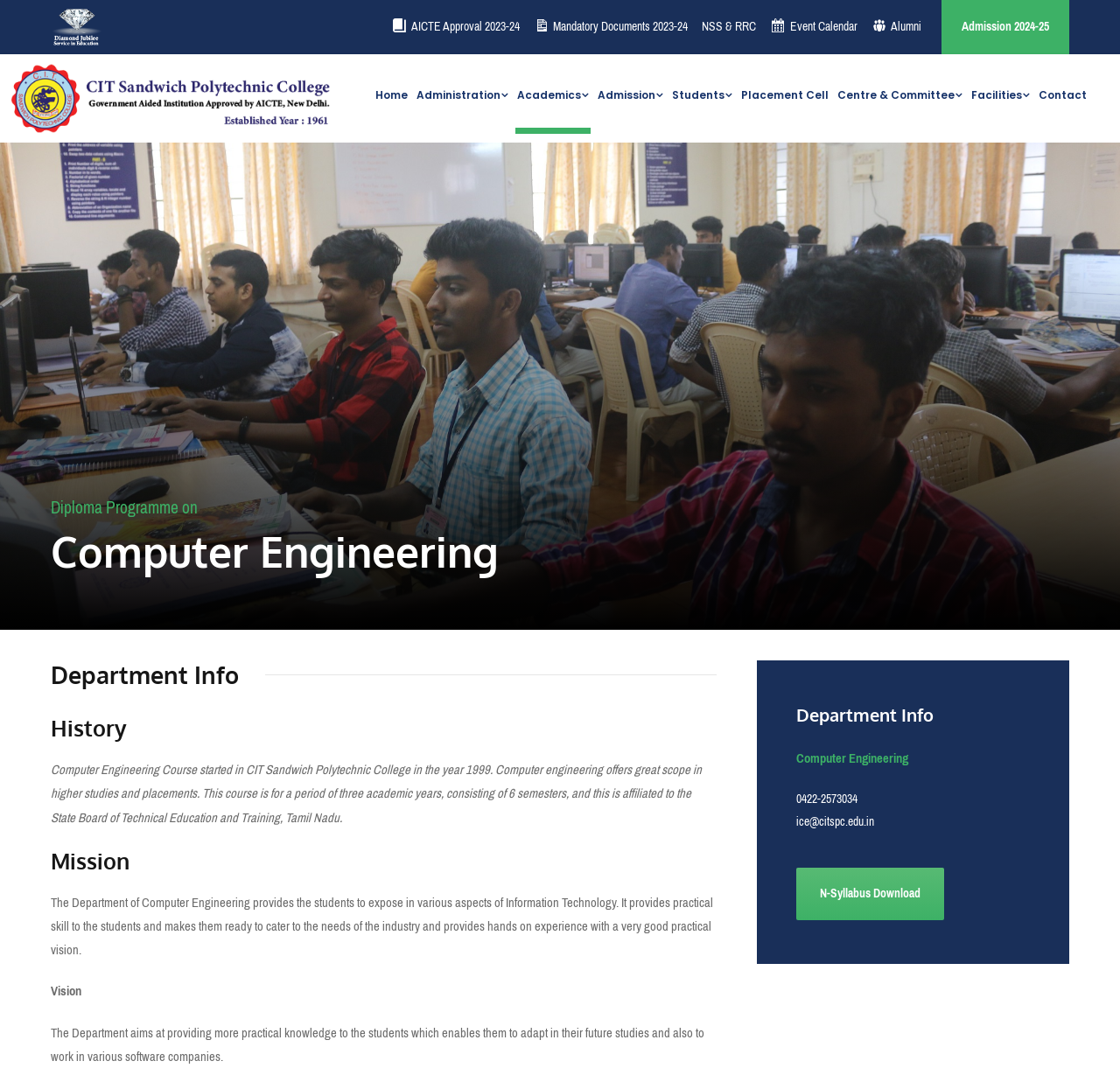What is the phone number of the department?
Please utilize the information in the image to give a detailed response to the question.

I found the answer by looking at the 'Department Info' section, where the contact information is provided, including the phone number '0422-2573034'.